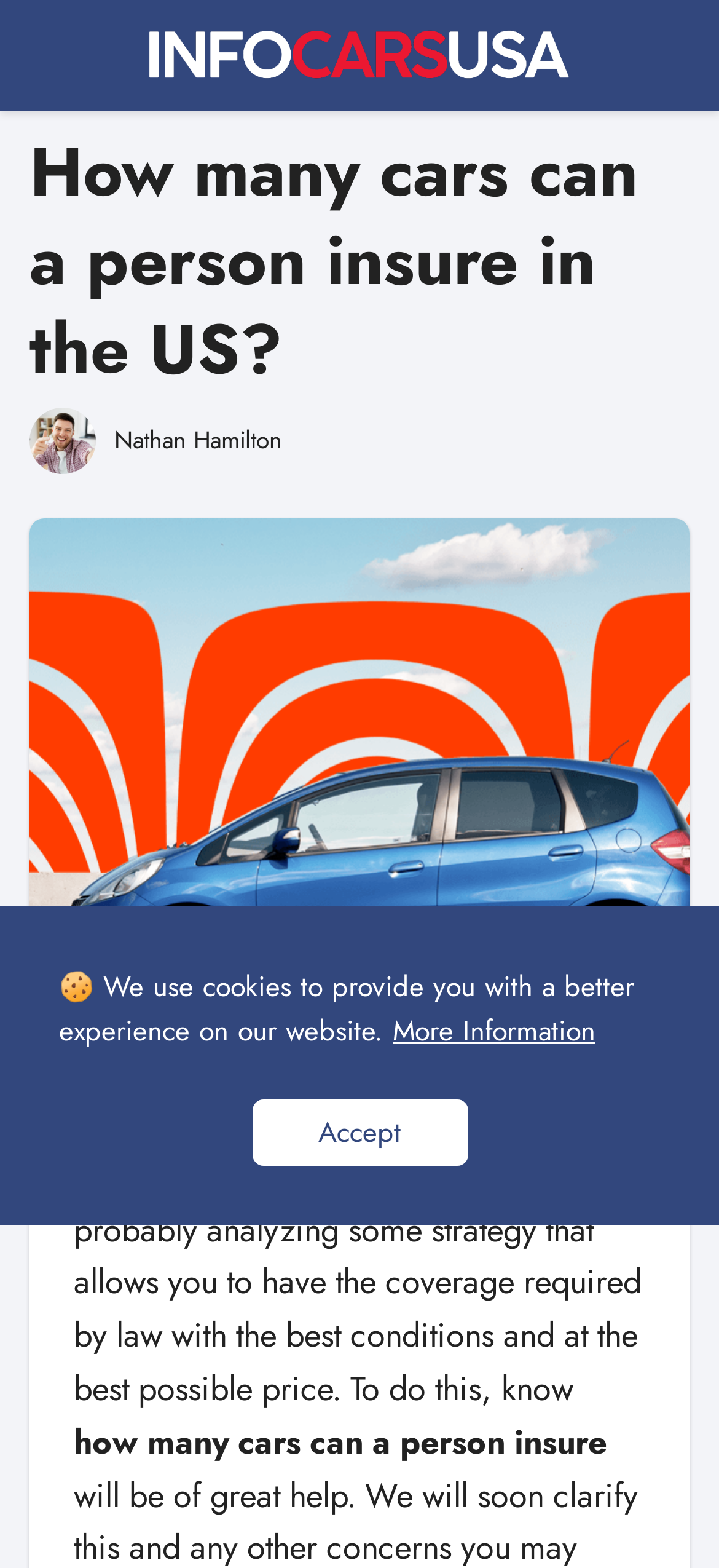Provide the bounding box coordinates for the UI element that is described by this text: "More Information". The coordinates should be in the form of four float numbers between 0 and 1: [left, top, right, bottom].

[0.546, 0.645, 0.828, 0.671]